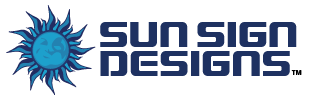Reply to the question with a brief word or phrase: What typeface is used for the brand name?

Bold, modern